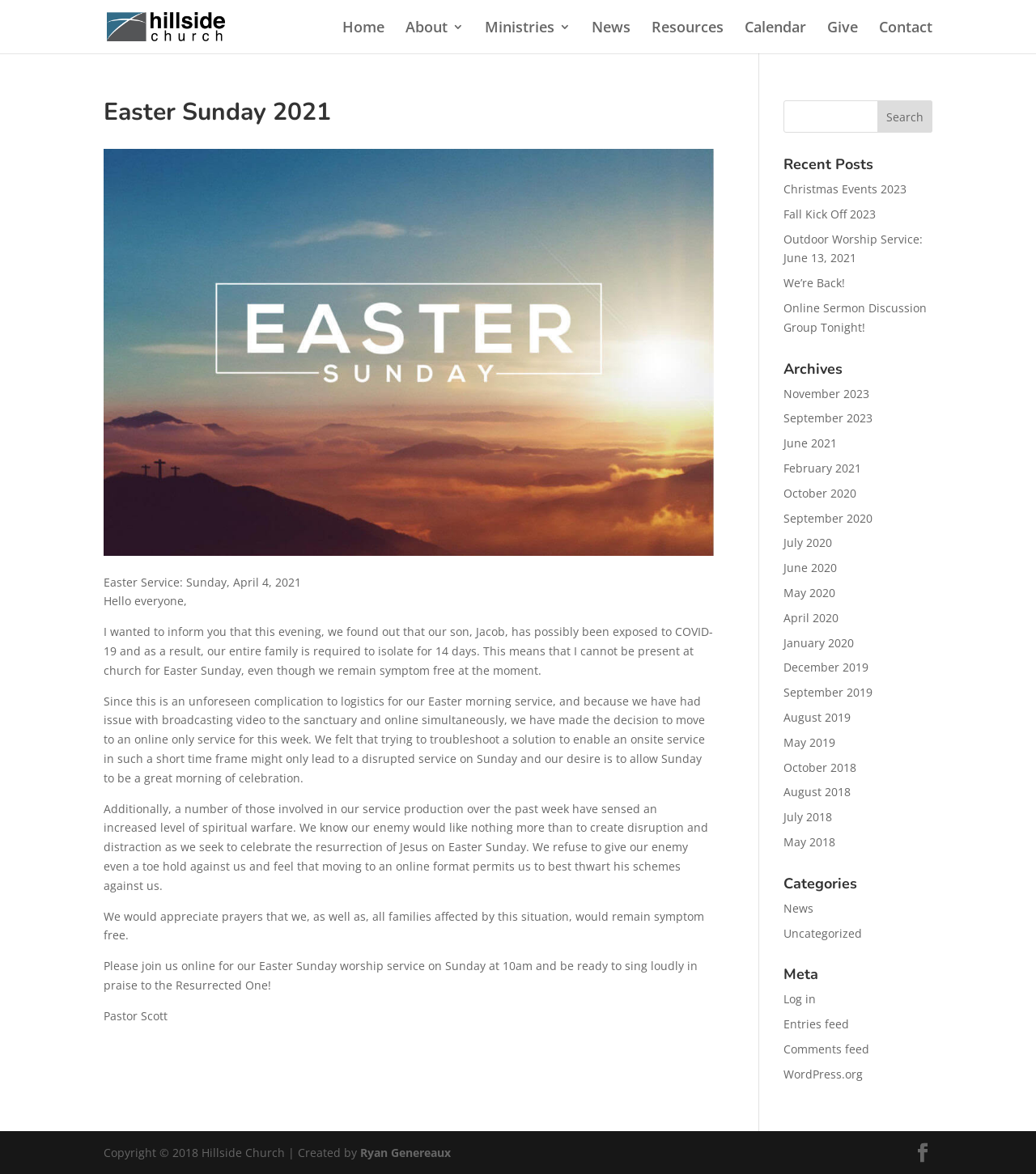Pinpoint the bounding box coordinates of the clickable element needed to complete the instruction: "Click the 'Home' link". The coordinates should be provided as four float numbers between 0 and 1: [left, top, right, bottom].

[0.33, 0.018, 0.371, 0.045]